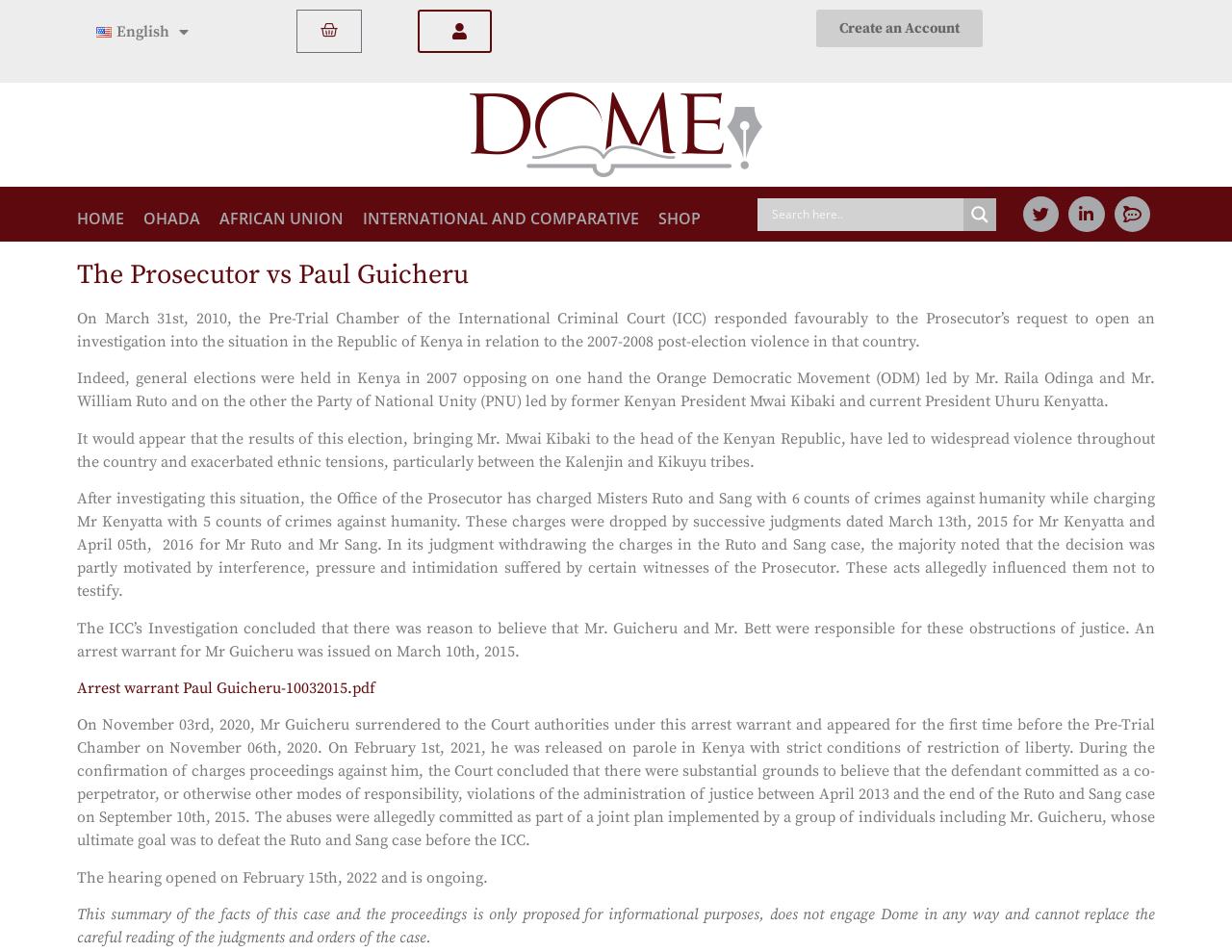Provide the bounding box coordinates of the HTML element this sentence describes: "£0.00 0 Cart". The bounding box coordinates consist of four float numbers between 0 and 1, i.e., [left, top, right, bottom].

[0.241, 0.01, 0.294, 0.056]